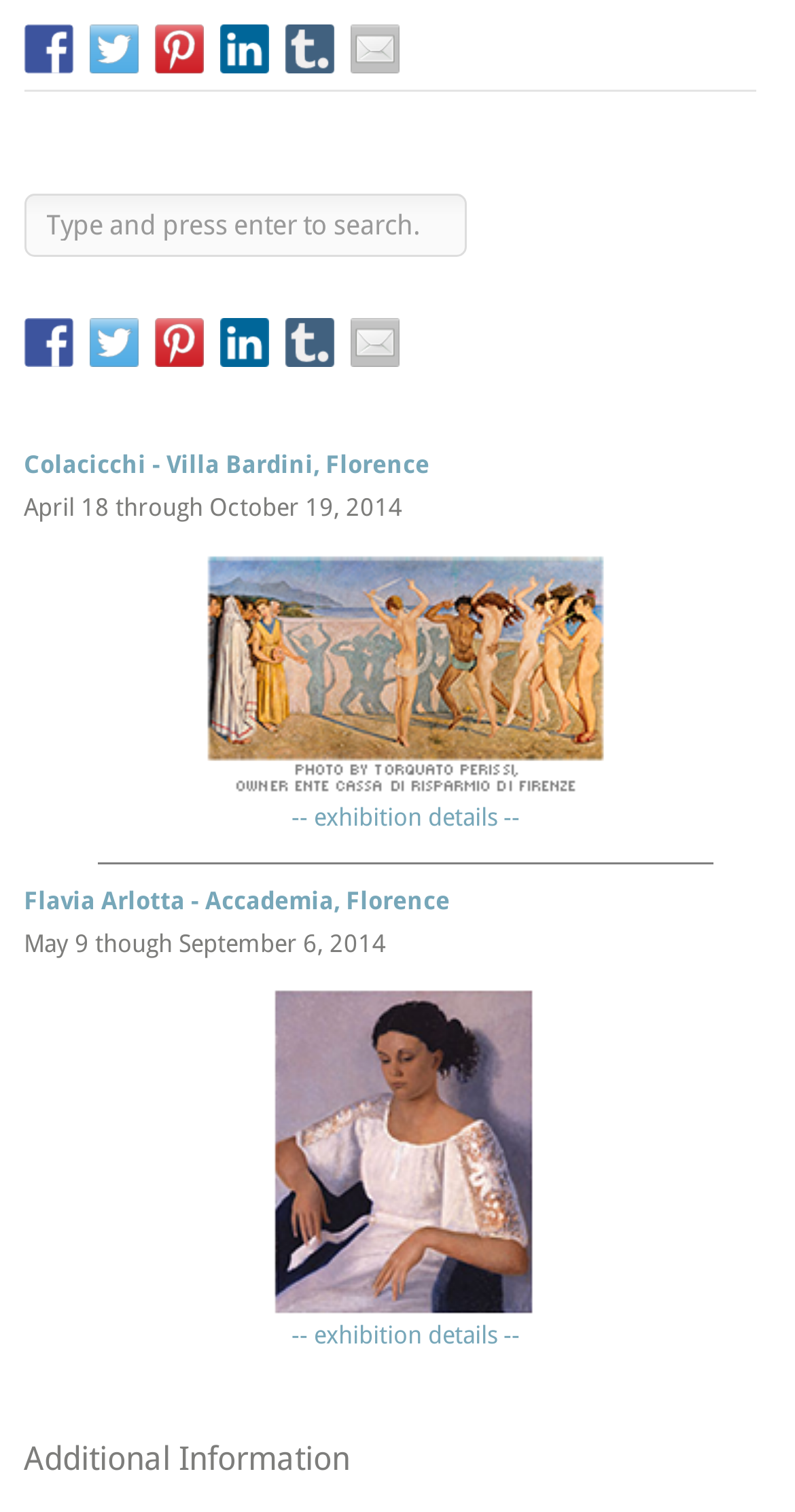Identify the bounding box coordinates of the area you need to click to perform the following instruction: "Check additional information".

[0.03, 0.954, 0.99, 0.976]